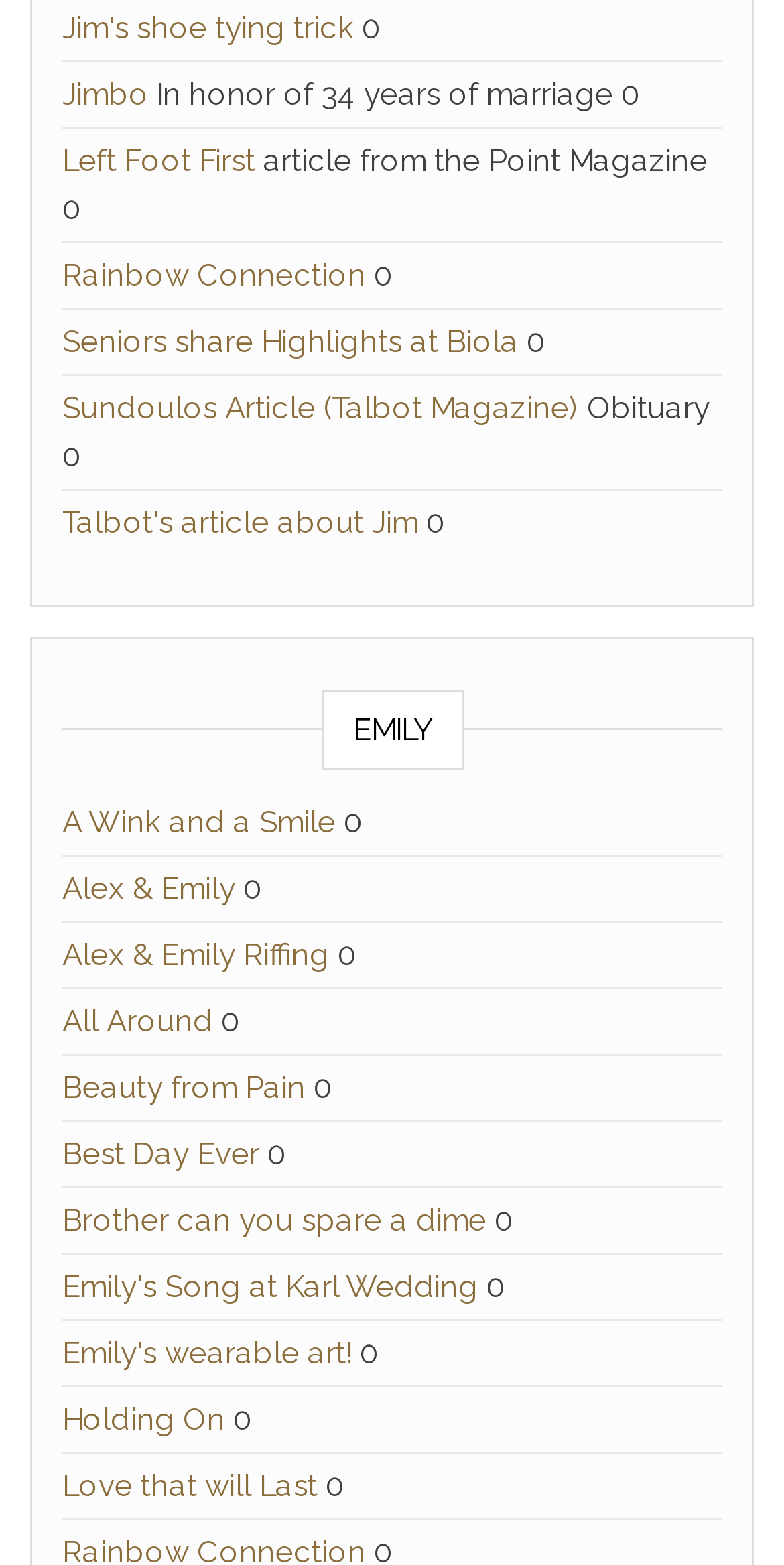How many StaticText elements are on the webpage?
Give a single word or phrase answer based on the content of the image.

6